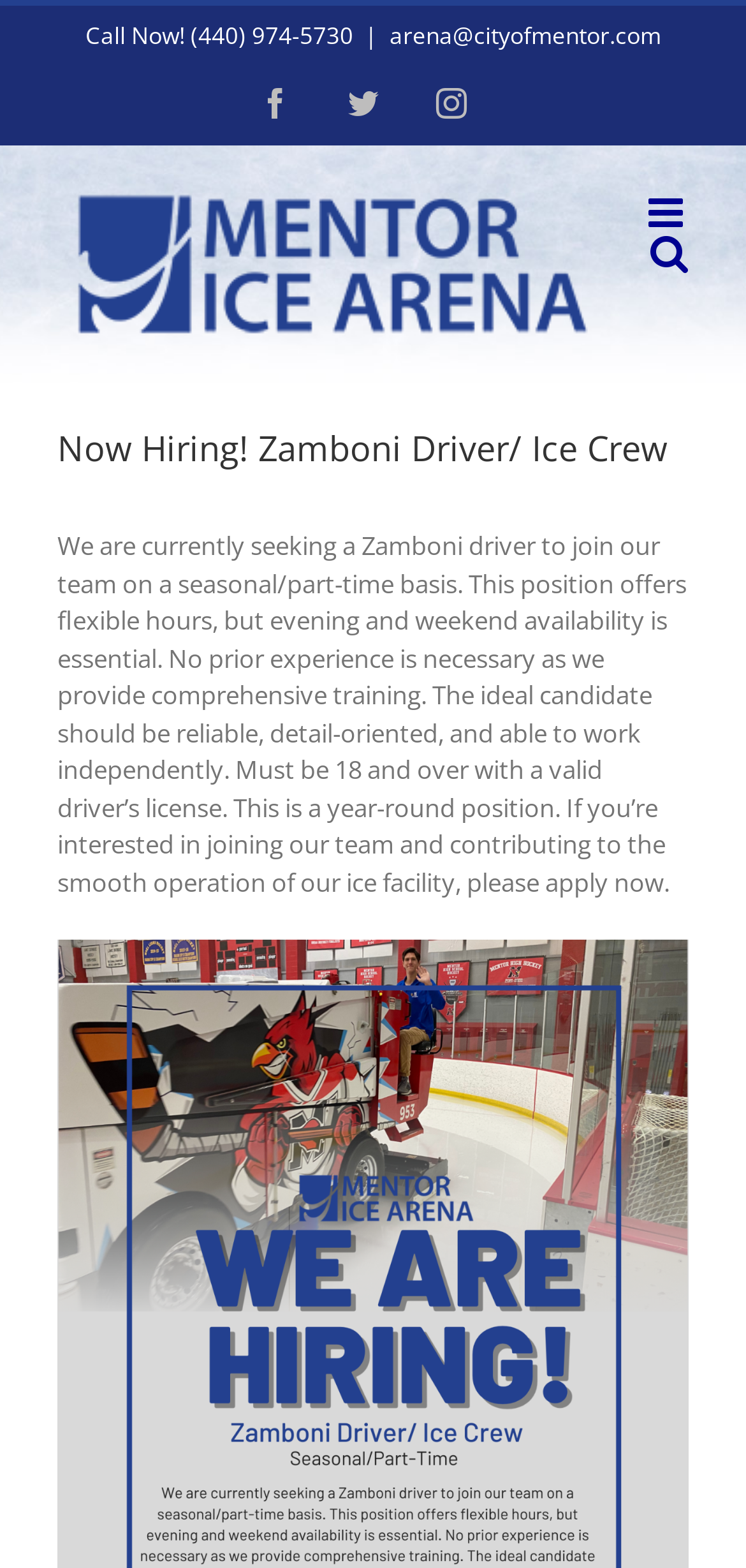What is the phone number to call for inquiry?
Answer the question using a single word or phrase, according to the image.

(440) 974-5730